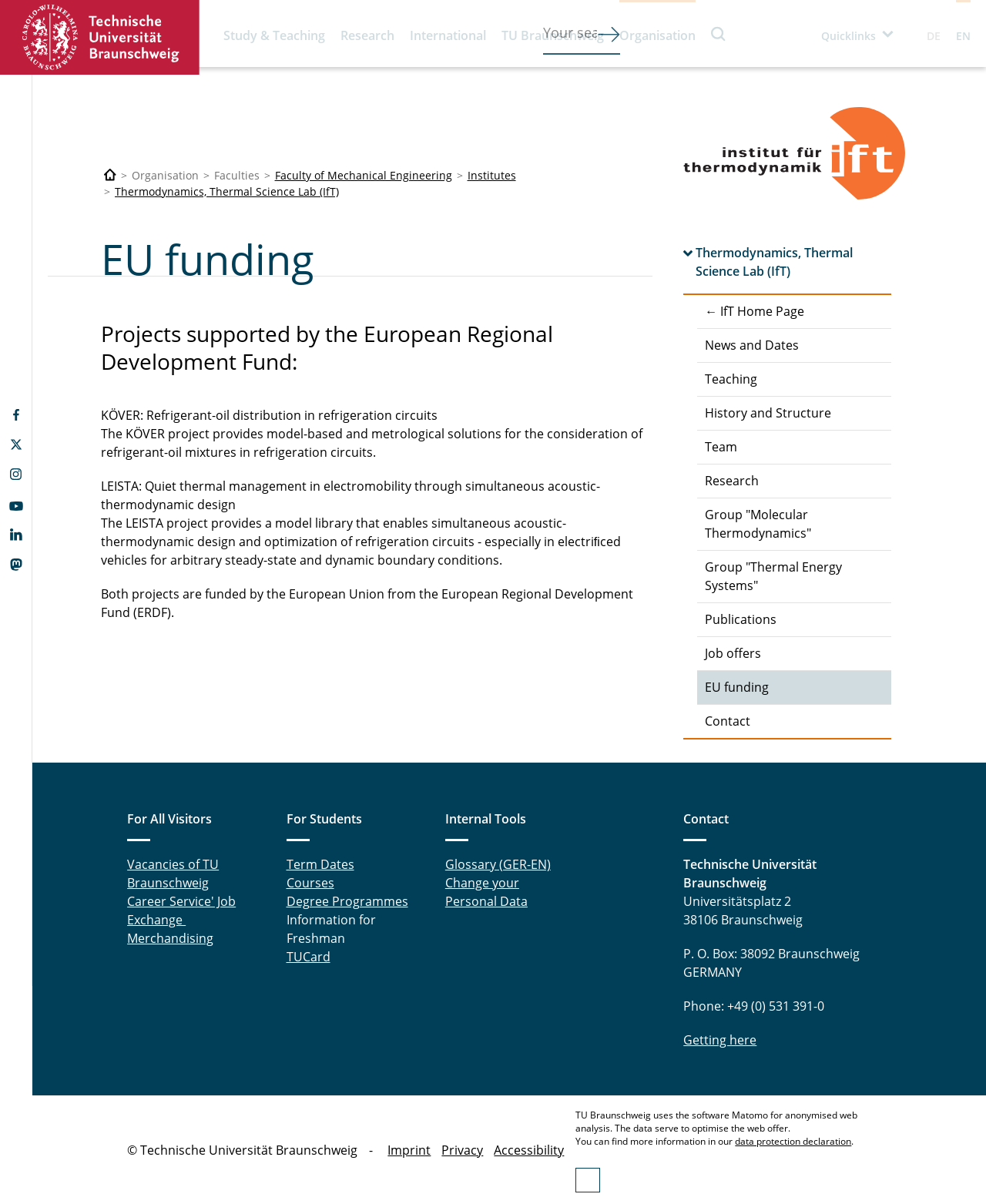Locate the bounding box coordinates of the clickable region necessary to complete the following instruction: "Read about the KÖVER project". Provide the coordinates in the format of four float numbers between 0 and 1, i.e., [left, top, right, bottom].

[0.102, 0.338, 0.444, 0.352]